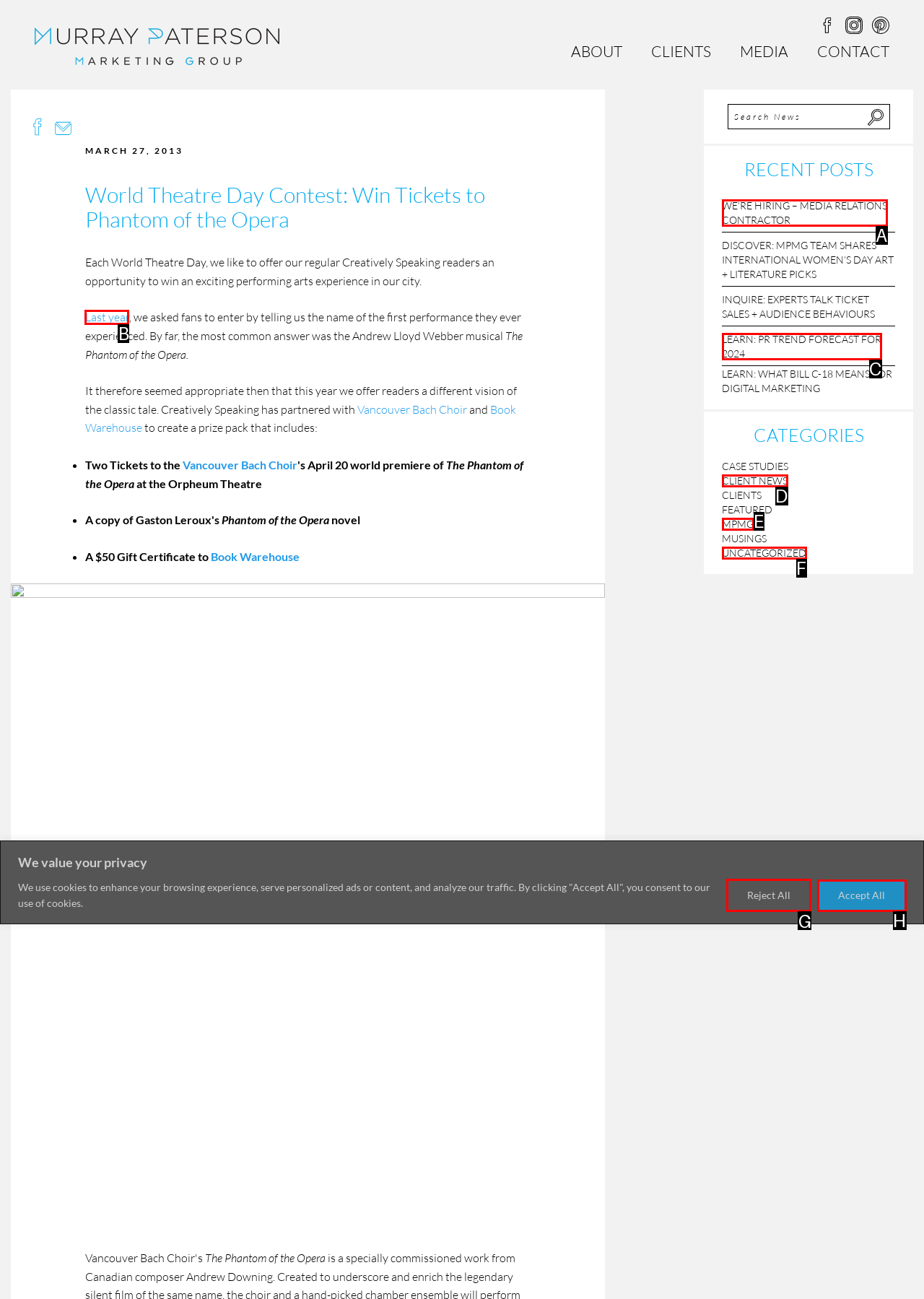Which UI element's letter should be clicked to achieve the task: Click the 'Reject All' button
Provide the letter of the correct choice directly.

G